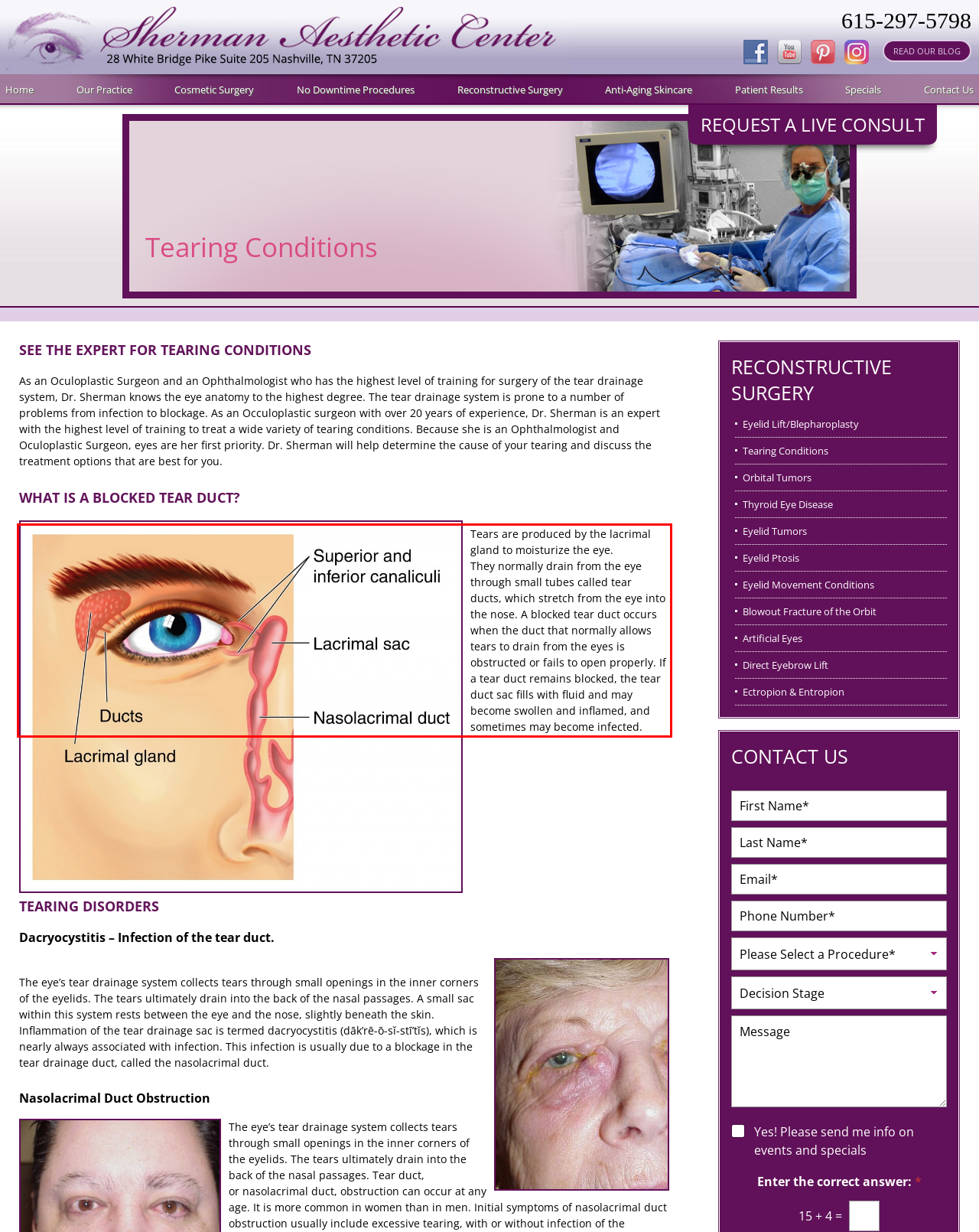With the provided screenshot of a webpage, locate the red bounding box and perform OCR to extract the text content inside it.

Tears are produced by the lacrimal gland to moisturize the eye. They normally drain from the eye through small tubes called tear ducts, which stretch from the eye into the nose. A blocked tear duct occurs when the duct that normally allows tears to drain from the eyes is obstructed or fails to open properly. If a tear duct remains blocked, the tear duct sac fills with fluid and may become swollen and inflamed, and sometimes may become infected.